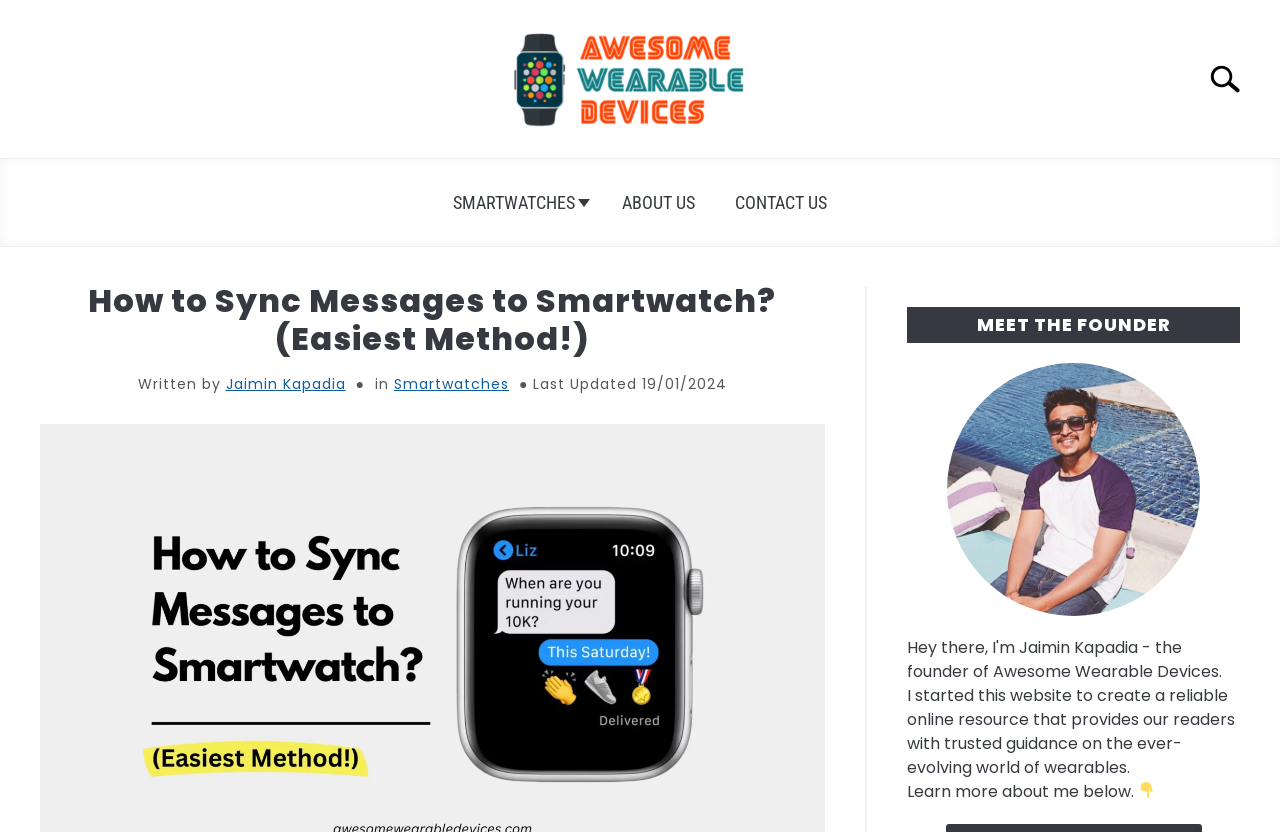Articulate a complete and detailed caption of the webpage elements.

The webpage is about syncing messages to a smartwatch, with a focus on providing easy-to-follow steps. At the top left, there is a logo of "Awesome Wearable Devices" with a link to the website. Next to it, on the top right, is a search bar with a label "Search for:". 

Below the logo and search bar, there are three navigation links: "SMARTWATCHES", "ABOUT US", and "CONTACT US", which are horizontally aligned and centered at the top of the page.

The main content of the page is headed by a title "How to Sync Messages to Smartwatch? (Easiest Method!)" which is followed by the author's name "Jaimin Kapadia" and the category "Smartwatches". The date "Last Updated 19/01/2024" is also displayed.

On the right side of the page, there is a section titled "MEET THE FOUNDER" with a brief introduction to the website's founder and their mission. Below the introduction, there is a call-to-action "Learn more about me below" accompanied by a downward arrow icon.